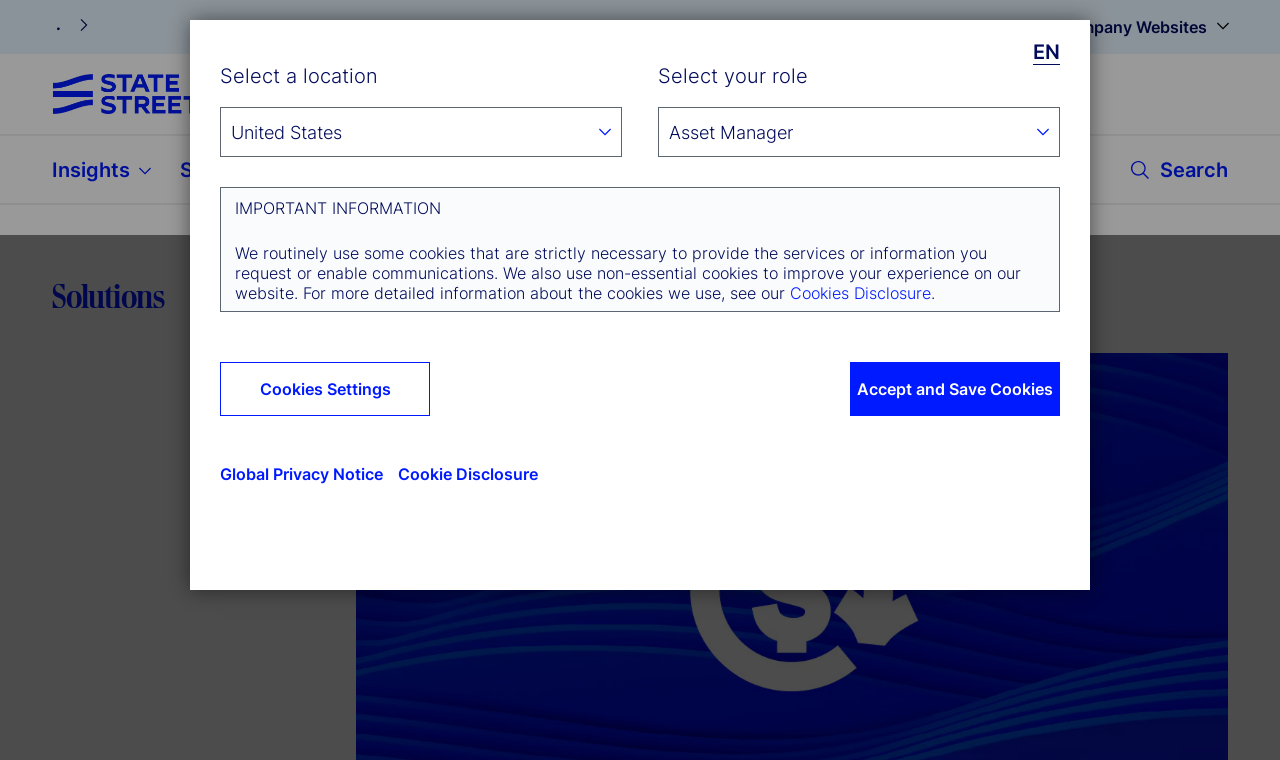Please provide a comprehensive answer to the question based on the screenshot: What are the three main sections on the webpage?

I found the three main sections by looking at the links on the top navigation bar, which are 'Insights', 'Solutions', and 'About'. These links have corresponding images and static text, indicating they are separate sections.